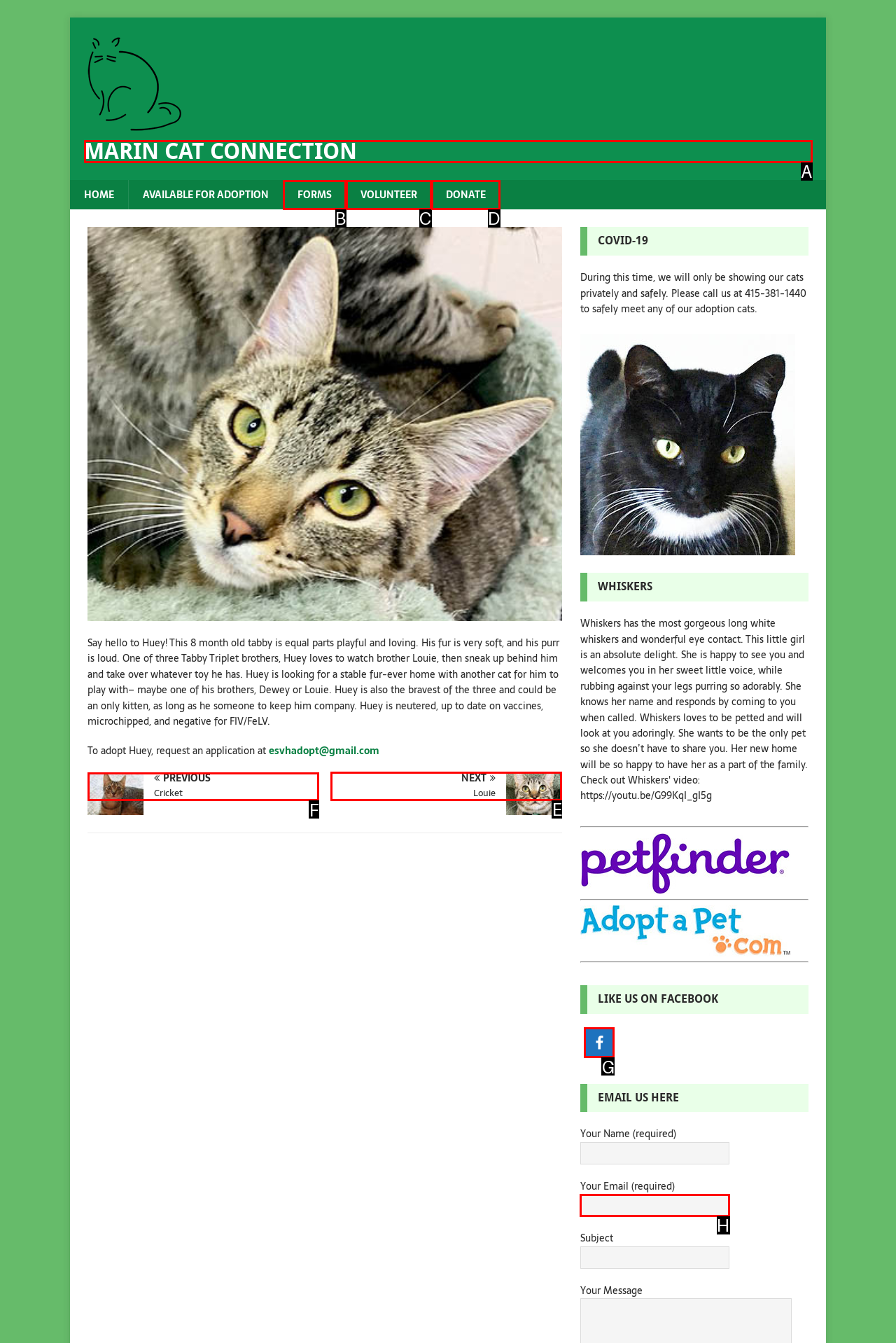Determine which HTML element should be clicked for this task: Click the 'NEXT' button to view Louie's profile
Provide the option's letter from the available choices.

E